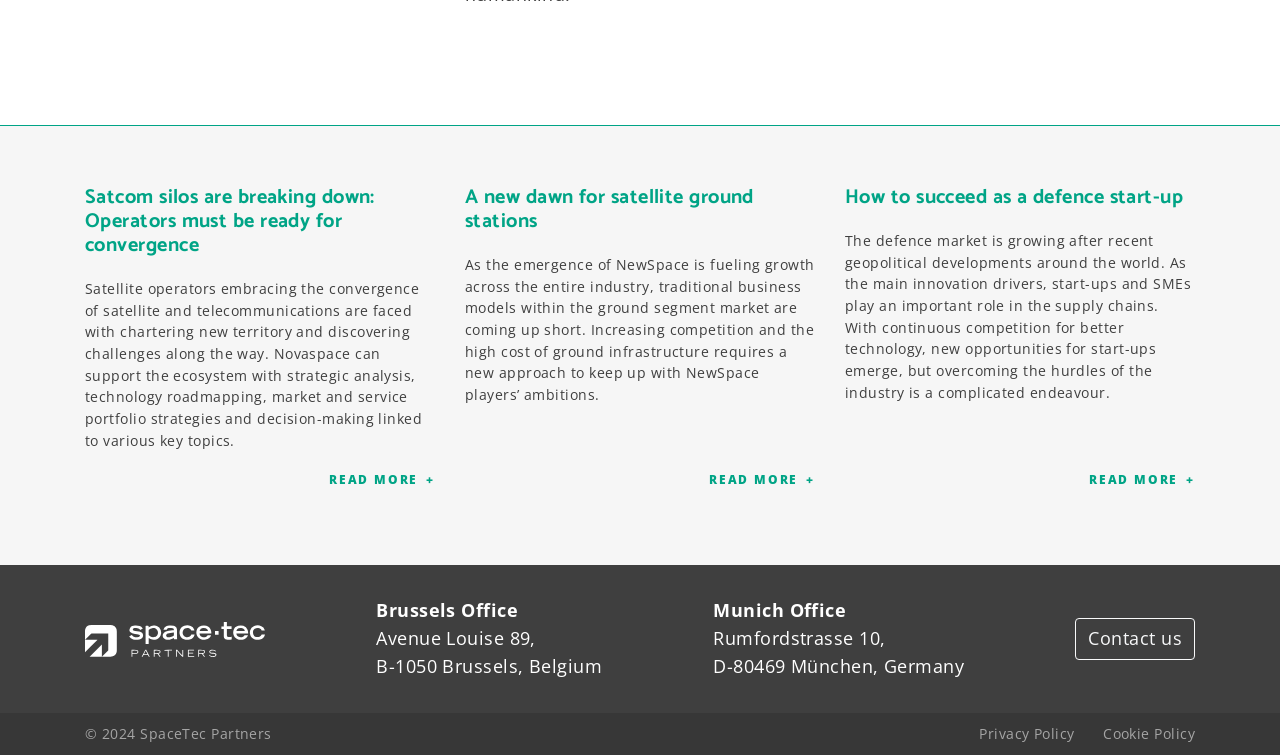How many offices does the company have?
Using the image provided, answer with just one word or phrase.

2